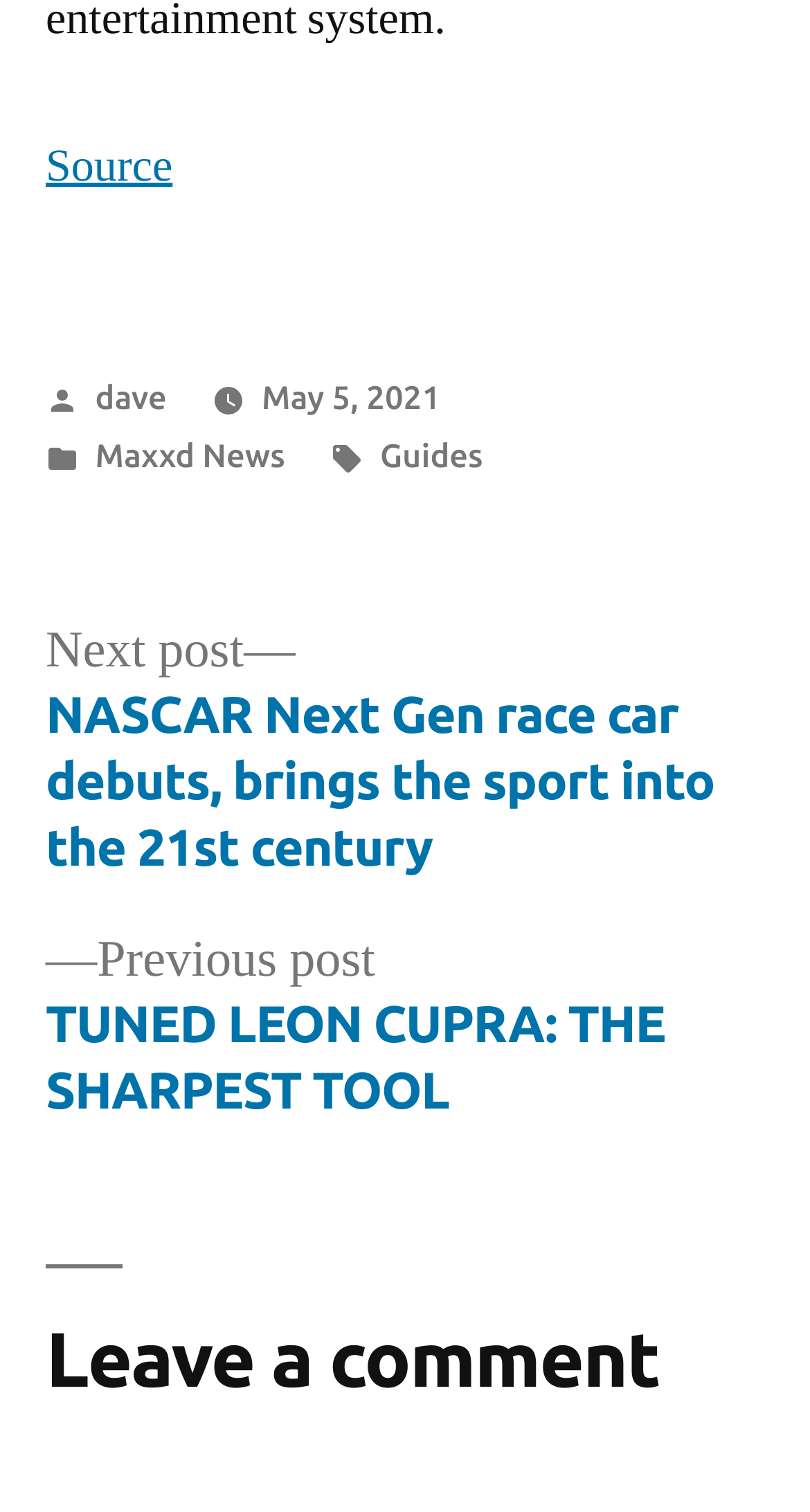How many navigation links are there?
Based on the visual information, provide a detailed and comprehensive answer.

I found the answer by looking at the navigation section of the webpage, where I counted two links: 'Previous post: TUNED LEON CUPRA: THE SHARPEST TOOL' and 'Next post: NASCAR Next Gen race car debuts, brings the sport into the 21st century'.